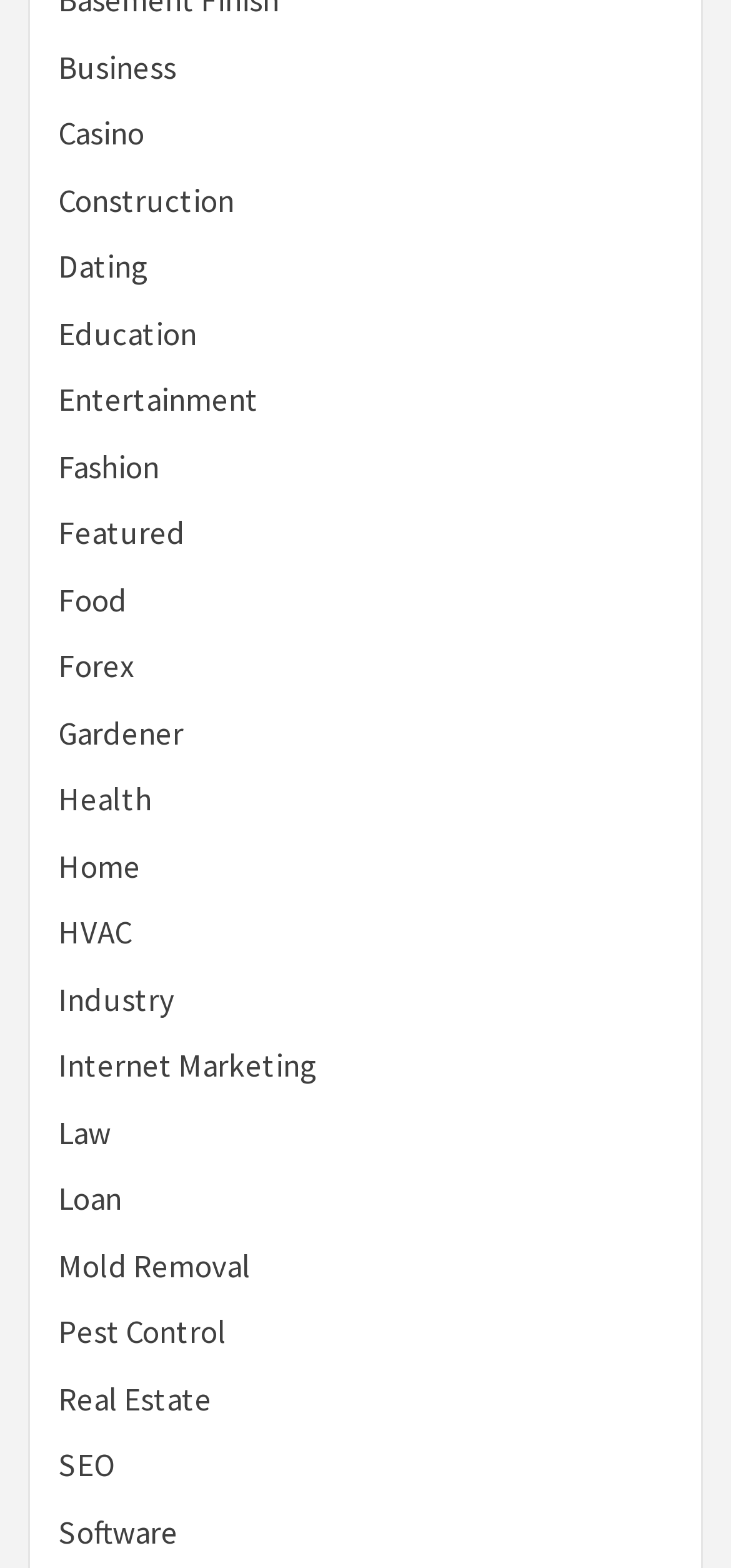Examine the image carefully and respond to the question with a detailed answer: 
How many categories start with the letter 'F'?

I searched for link elements with text starting with the letter 'F', and I found two categories: 'Fashion' and 'Food', so there are two categories that start with the letter 'F'.